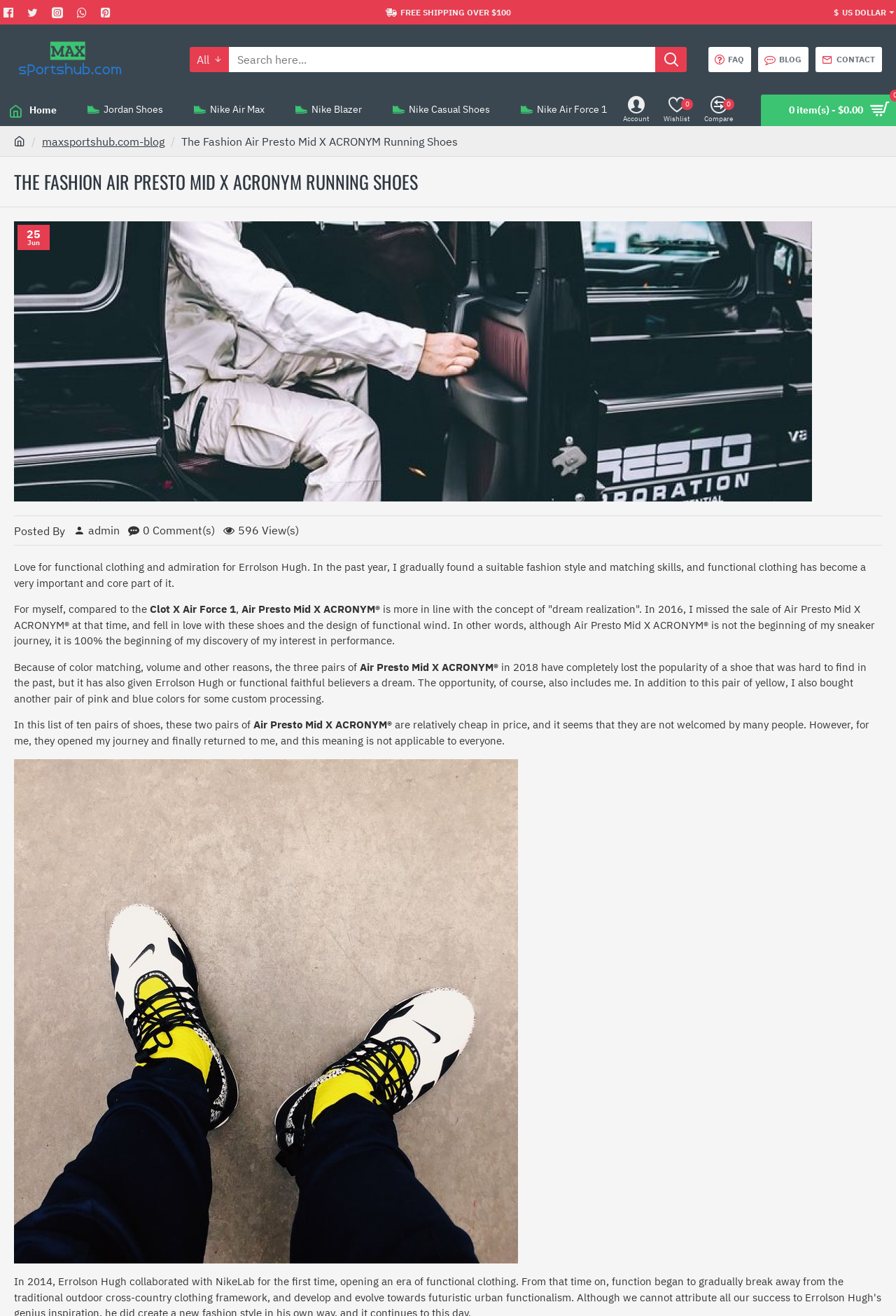What is the view count of this article?
Answer the question with a single word or phrase derived from the image.

596